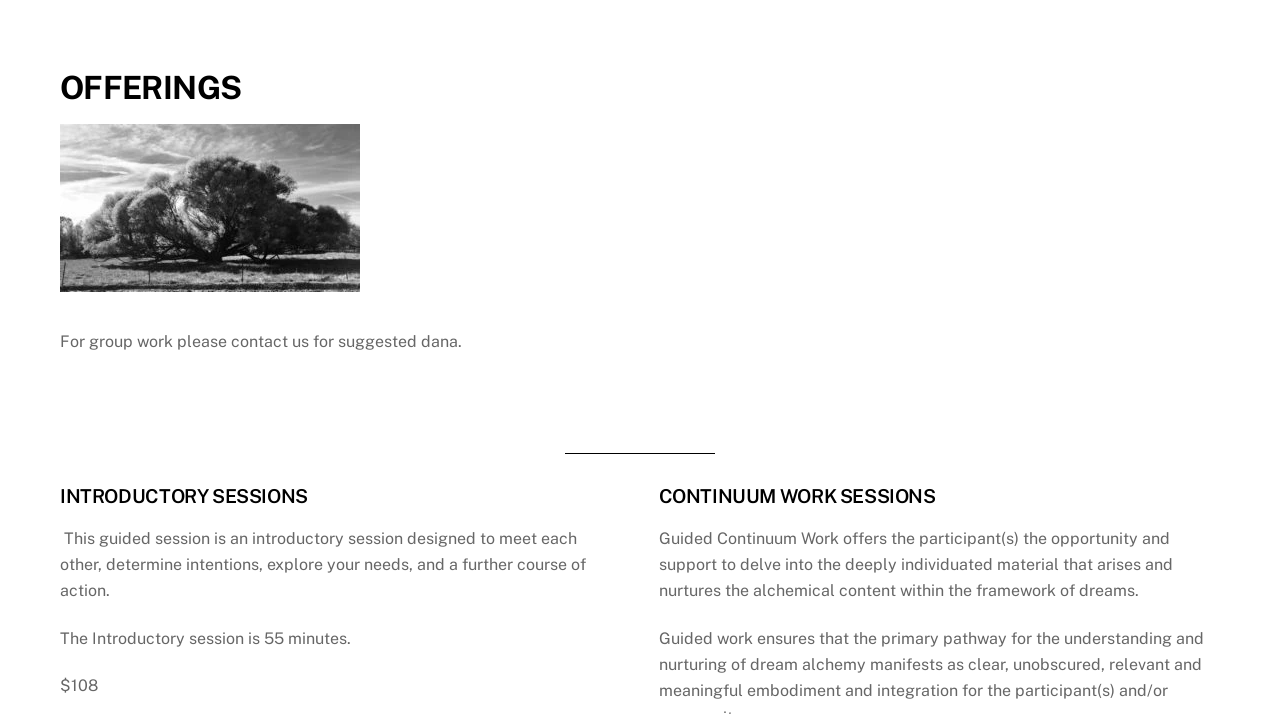Describe in detail what you see on the webpage.

The webpage is titled "Offerings – Eighthwave" and appears to be a service page describing various offerings. At the top, there is a prominent heading "OFFERINGS" that spans almost the entire width of the page. Below this heading, there is a short paragraph of text that mentions group work and suggests contacting them for suggested dana. 

Following this, there is a small gap, and then another heading "INTRODUCTORY SESSIONS" appears, which is slightly shorter in width than the first heading. This section describes an introductory session, including its purpose, duration, and cost. The text is divided into three paragraphs, with the first paragraph explaining the session's objectives, the second paragraph stating the session's duration, and the third paragraph displaying the cost, "$108".

To the right of the "INTRODUCTORY SESSIONS" section, there is another heading "CONTINUUM WORK SESSIONS" that starts at the same vertical position as the "INTRODUCTORY SESSIONS" heading. This section describes guided continuum work, which is a type of support for participants to explore their individuated material. The text is a single paragraph that wraps around to the next line.